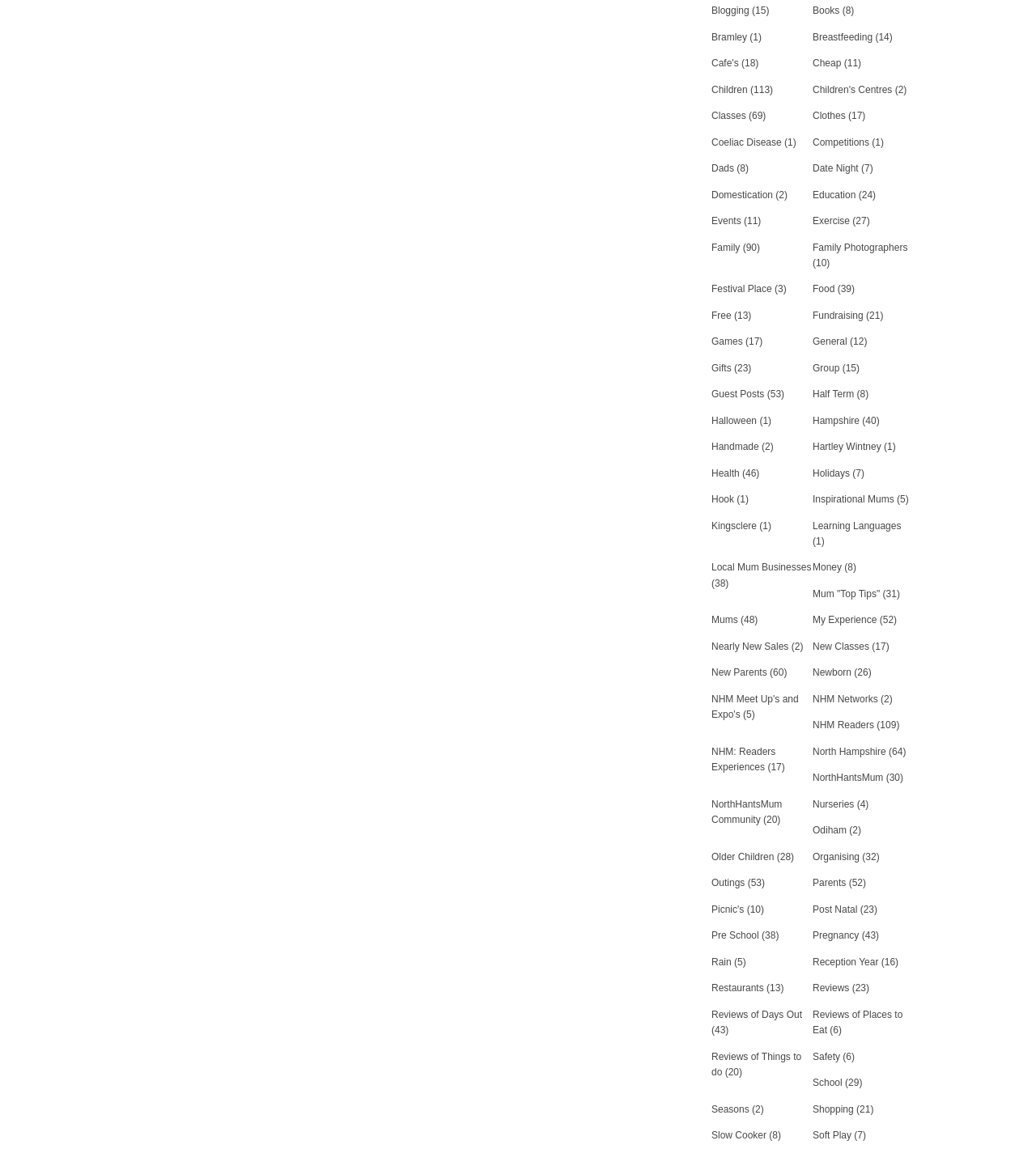How many posts are there about Breastfeeding?
Using the image, give a concise answer in the form of a single word or short phrase.

14